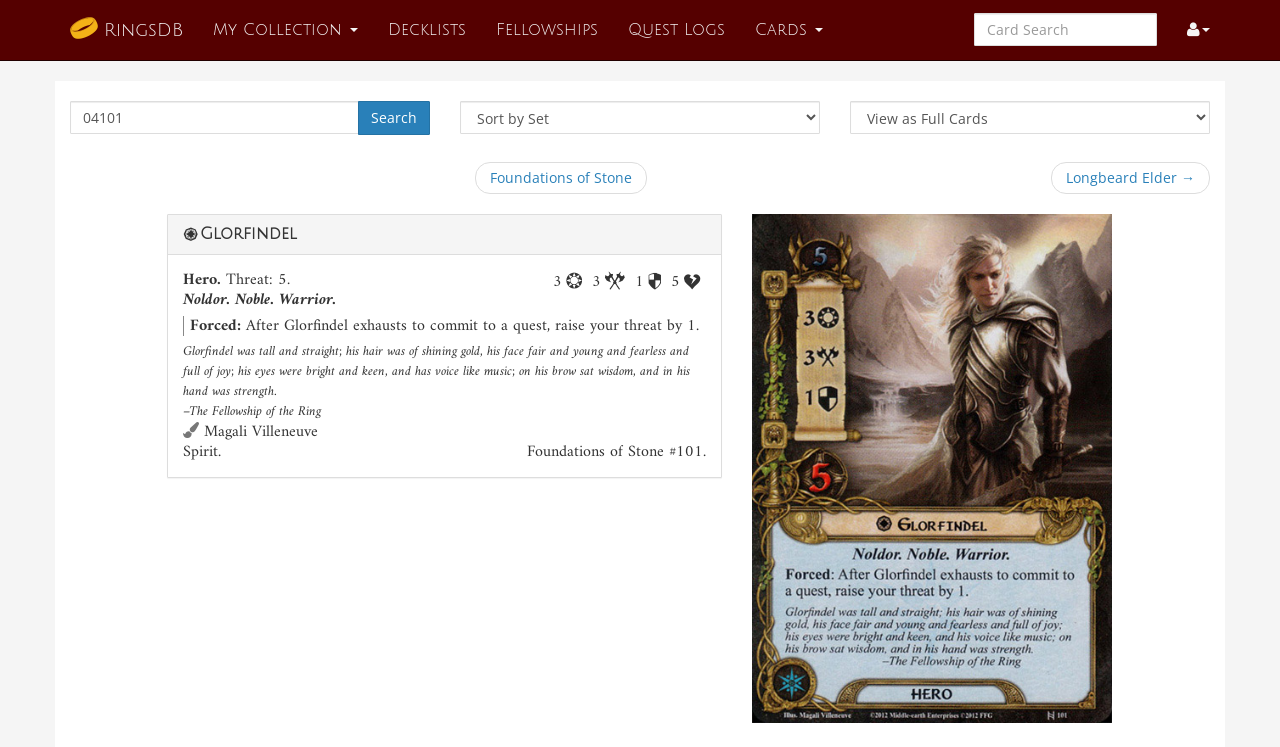What is the threat level of Glorfindel?
Provide a fully detailed and comprehensive answer to the question.

I found the answer by looking at the StaticText element with the text 'Threat: 5.' which provides the threat level of Glorfindel.